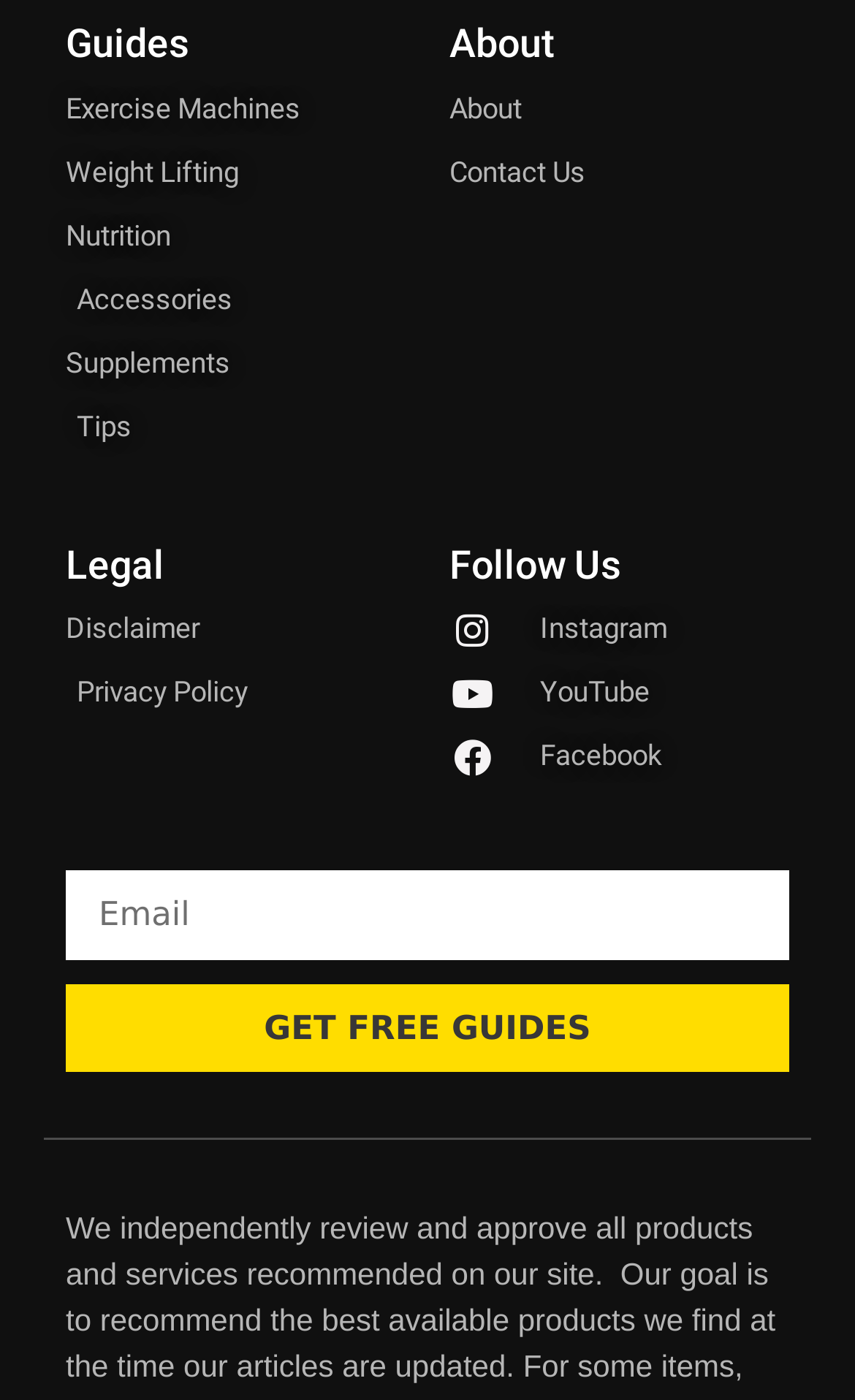Locate the bounding box of the UI element described in the following text: "Get free guides".

[0.077, 0.704, 0.923, 0.766]